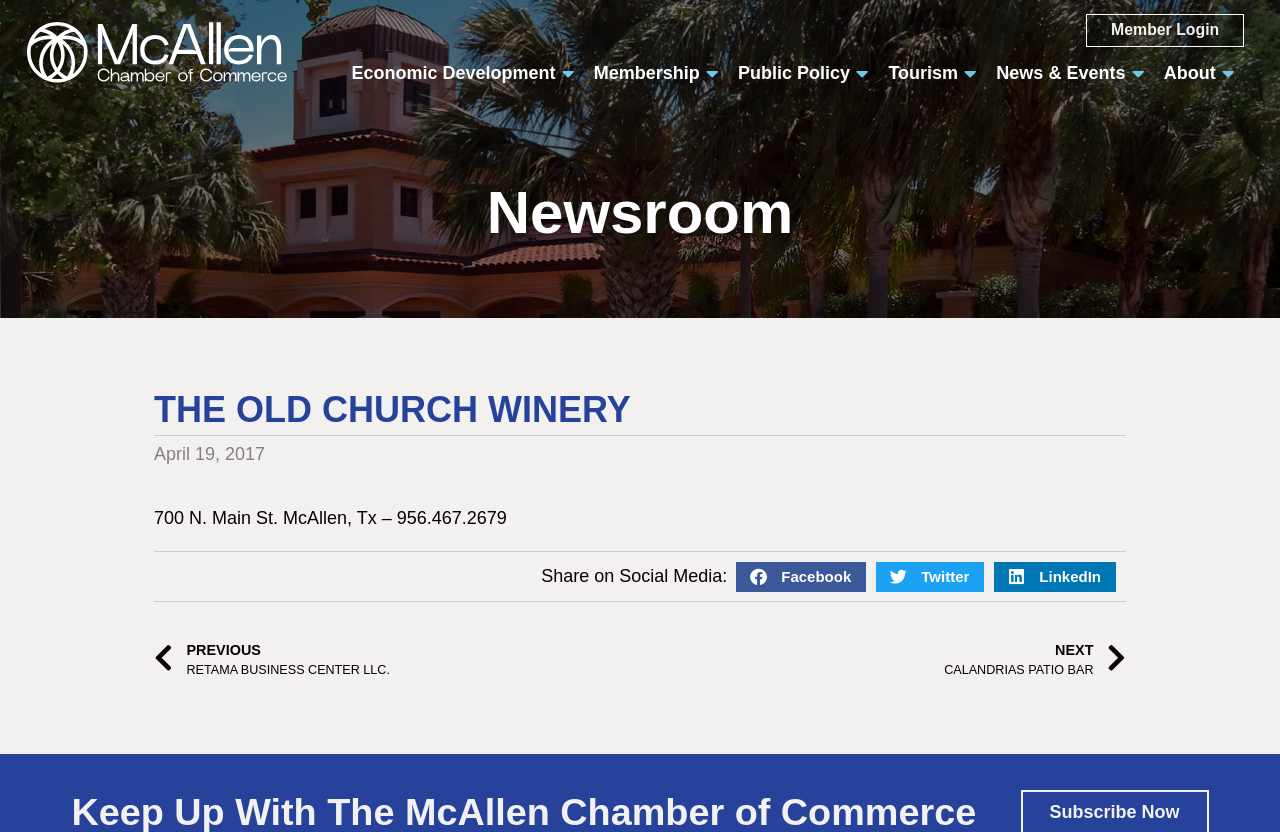What is the theme of the webpage?
Offer a detailed and full explanation in response to the question.

I inferred the theme of the webpage by examining the various headings and static text elements on the webpage. The headings include 'Economic Development', 'Taste McAllen', 'Business Climate', 'Community Profile', and 'Tourism', indicating that the webpage is related to business and tourism in McAllen.